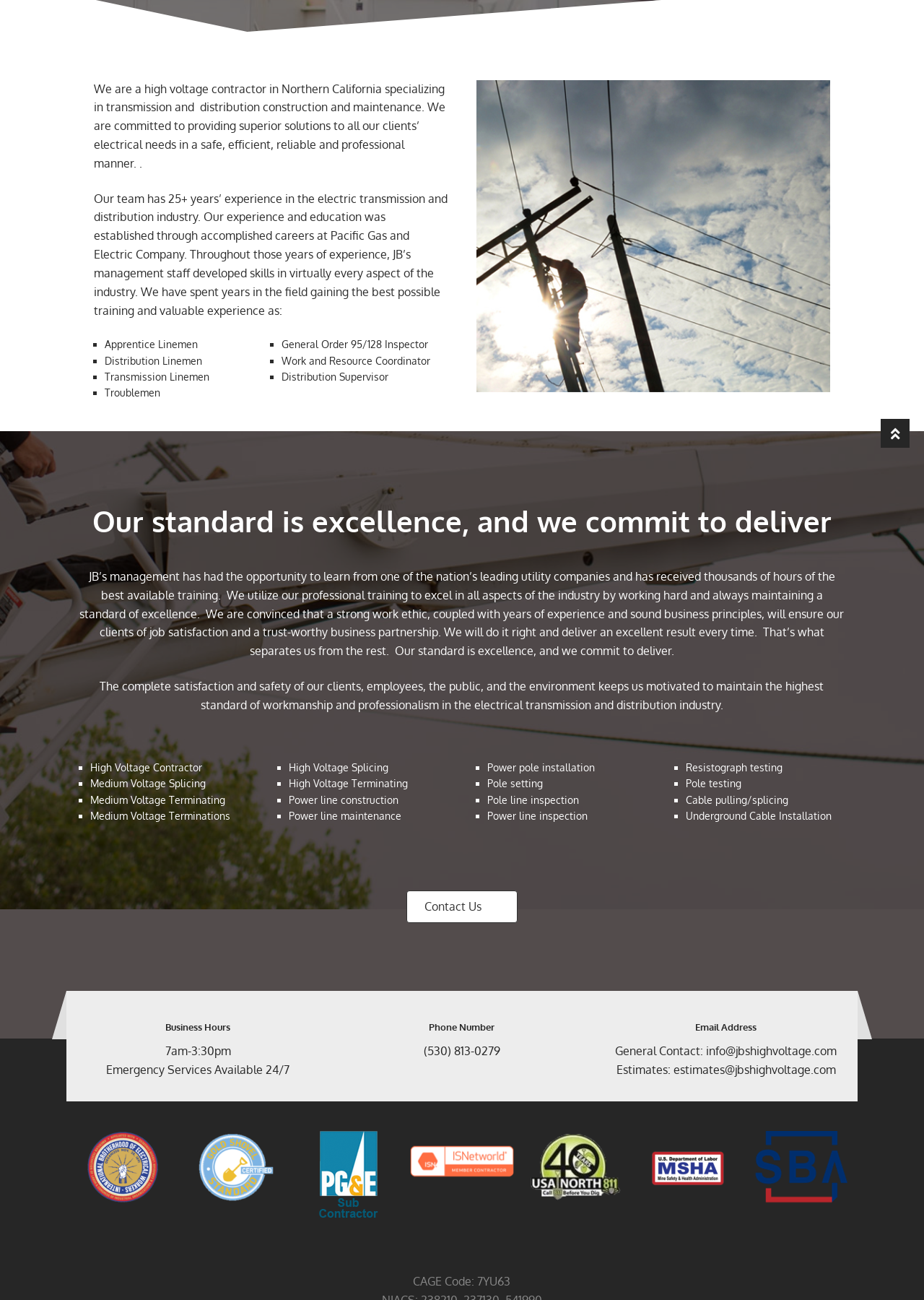Provide the bounding box coordinates of the HTML element this sentence describes: "General Contact: info@jbshighvoltage.com". The bounding box coordinates consist of four float numbers between 0 and 1, i.e., [left, top, right, bottom].

[0.666, 0.803, 0.906, 0.814]